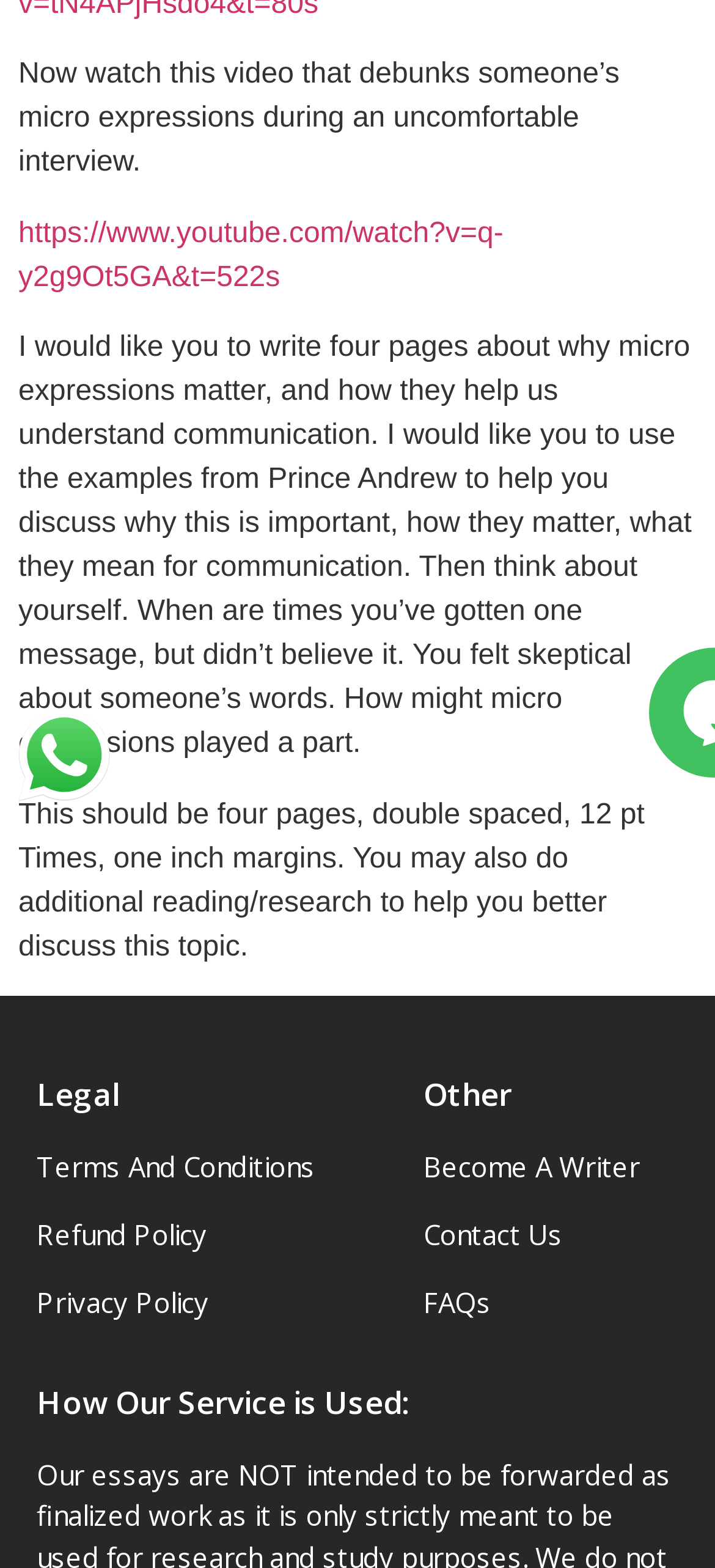Determine the bounding box for the UI element as described: "https://www.youtube.com/watch?v=q-y2g9Ot5GA&t=522s". The coordinates should be represented as four float numbers between 0 and 1, formatted as [left, top, right, bottom].

[0.026, 0.139, 0.704, 0.187]